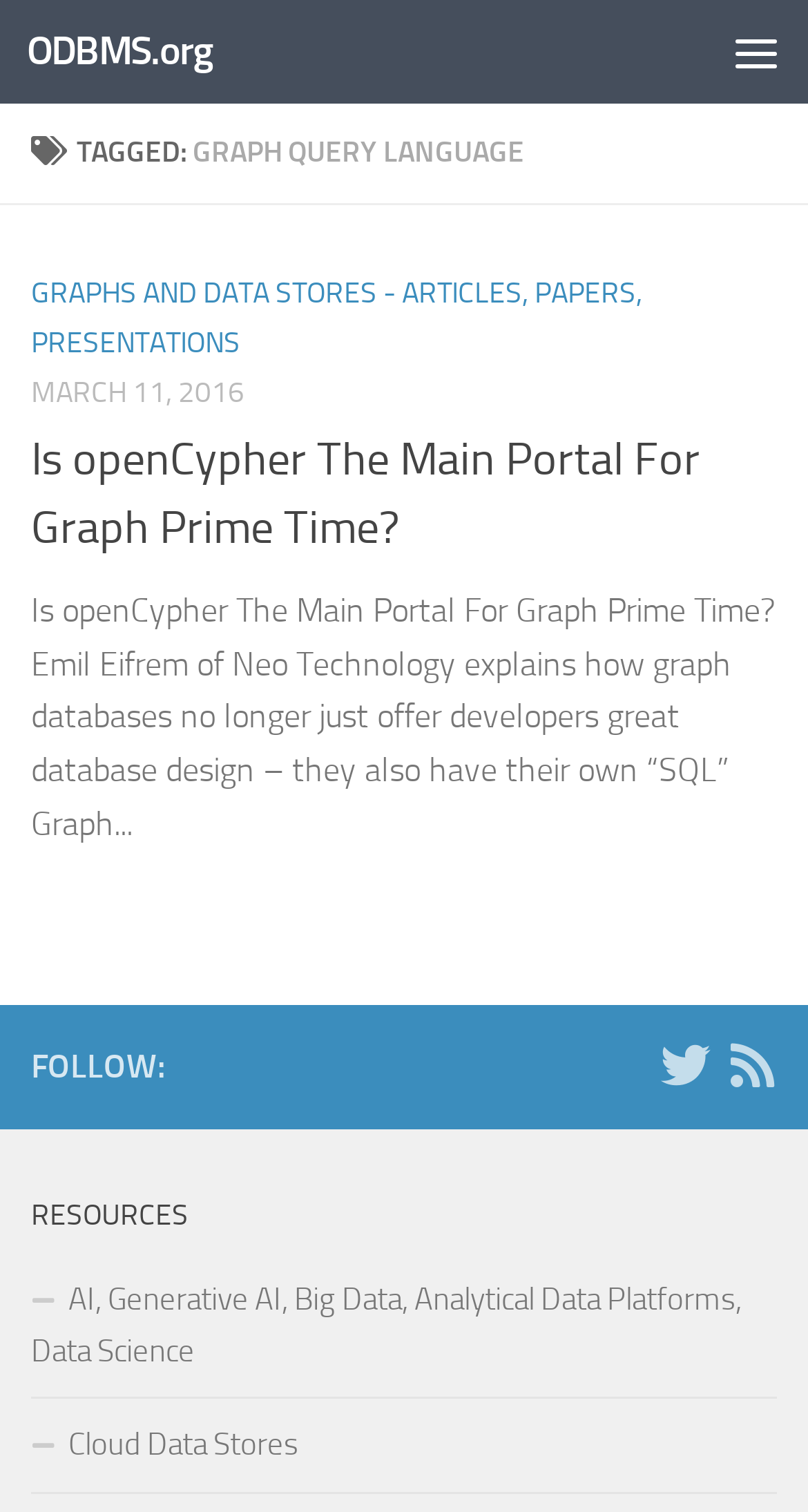Given the webpage screenshot, identify the bounding box of the UI element that matches this description: "ODBMS.org".

[0.033, 0.0, 0.263, 0.069]